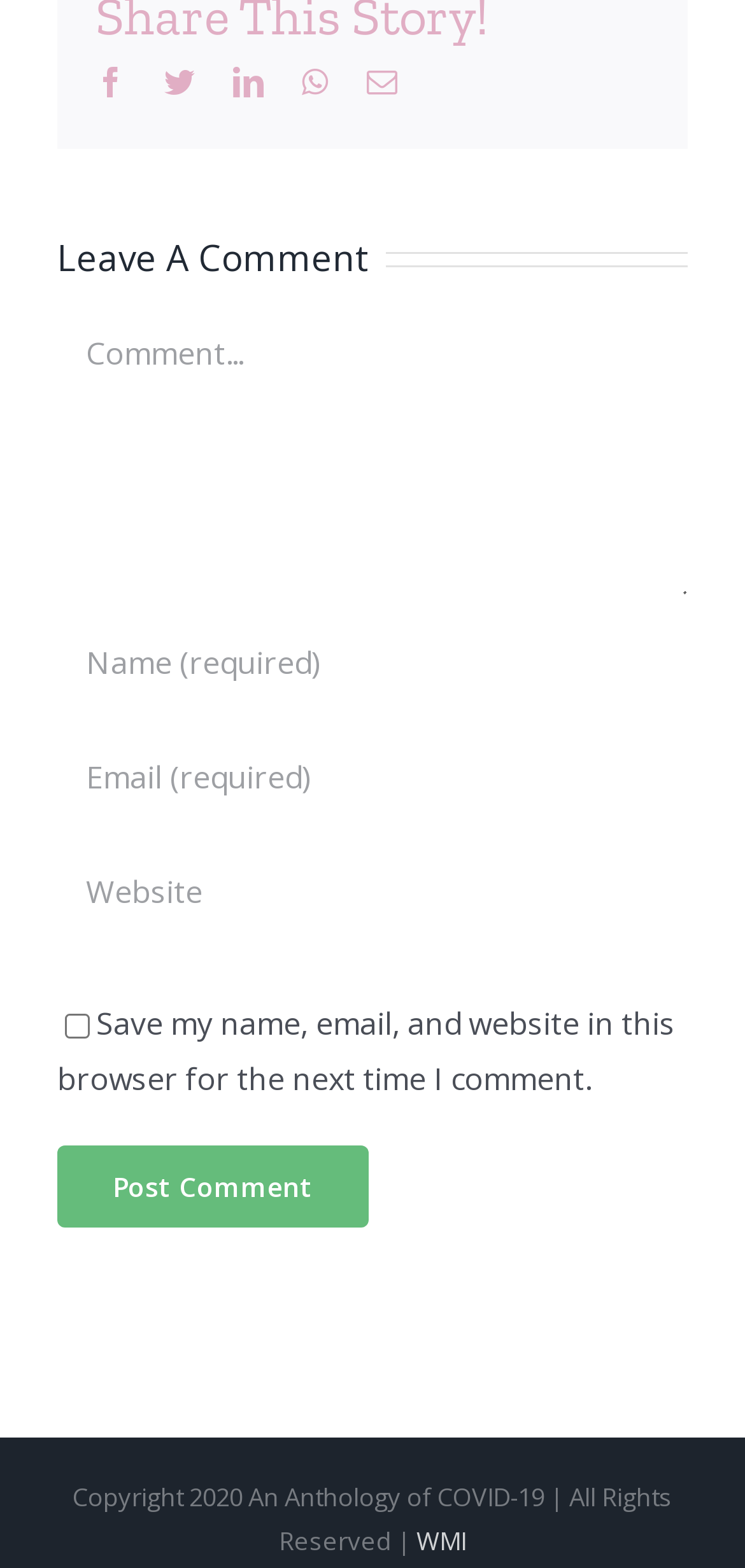Determine the bounding box coordinates in the format (top-left x, top-left y, bottom-right x, bottom-right y). Ensure all values are floating point numbers between 0 and 1. Identify the bounding box of the UI element described by: Fitness Tracker

None